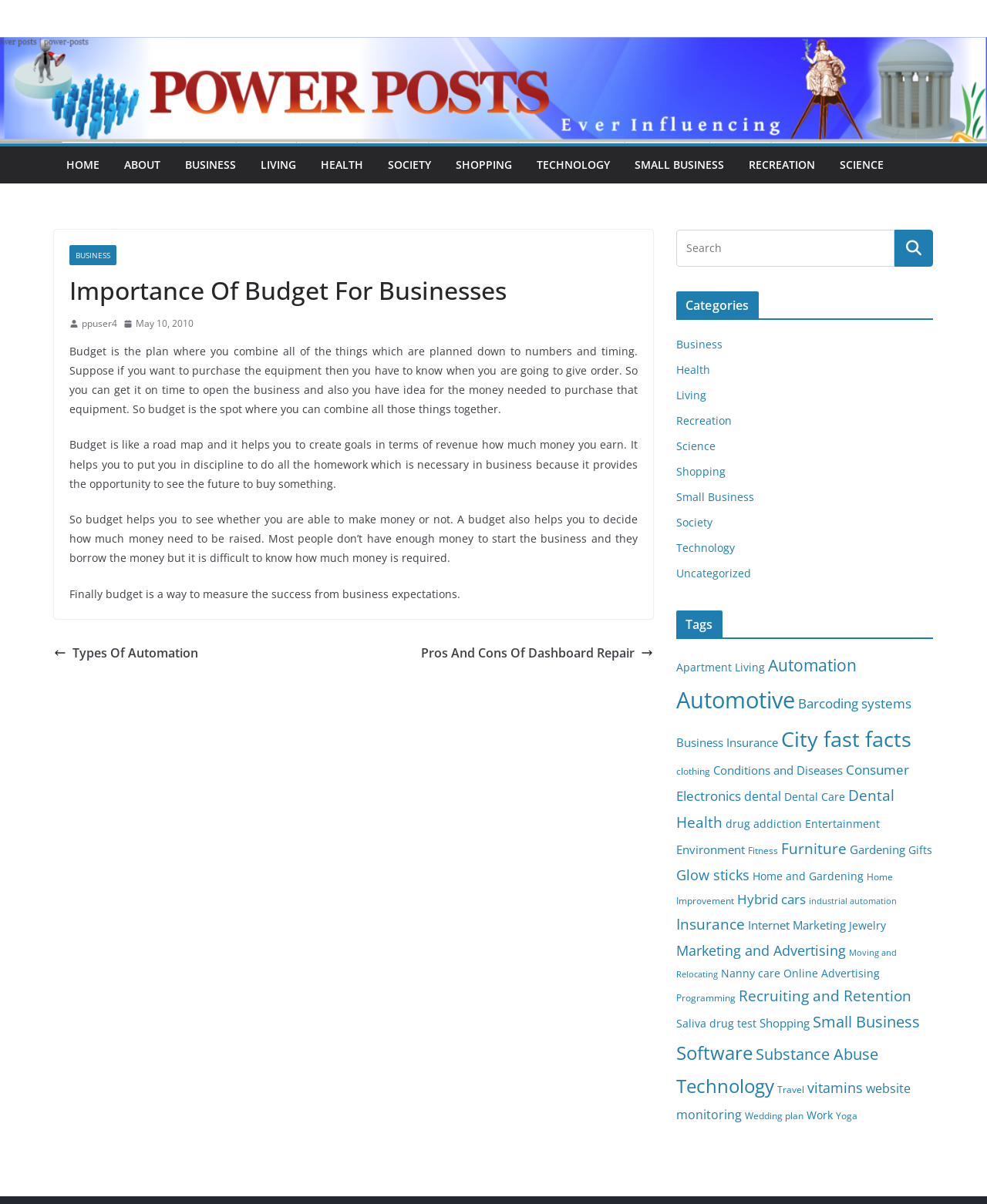Indicate the bounding box coordinates of the clickable region to achieve the following instruction: "Click on the 'HOME' link."

[0.067, 0.128, 0.101, 0.146]